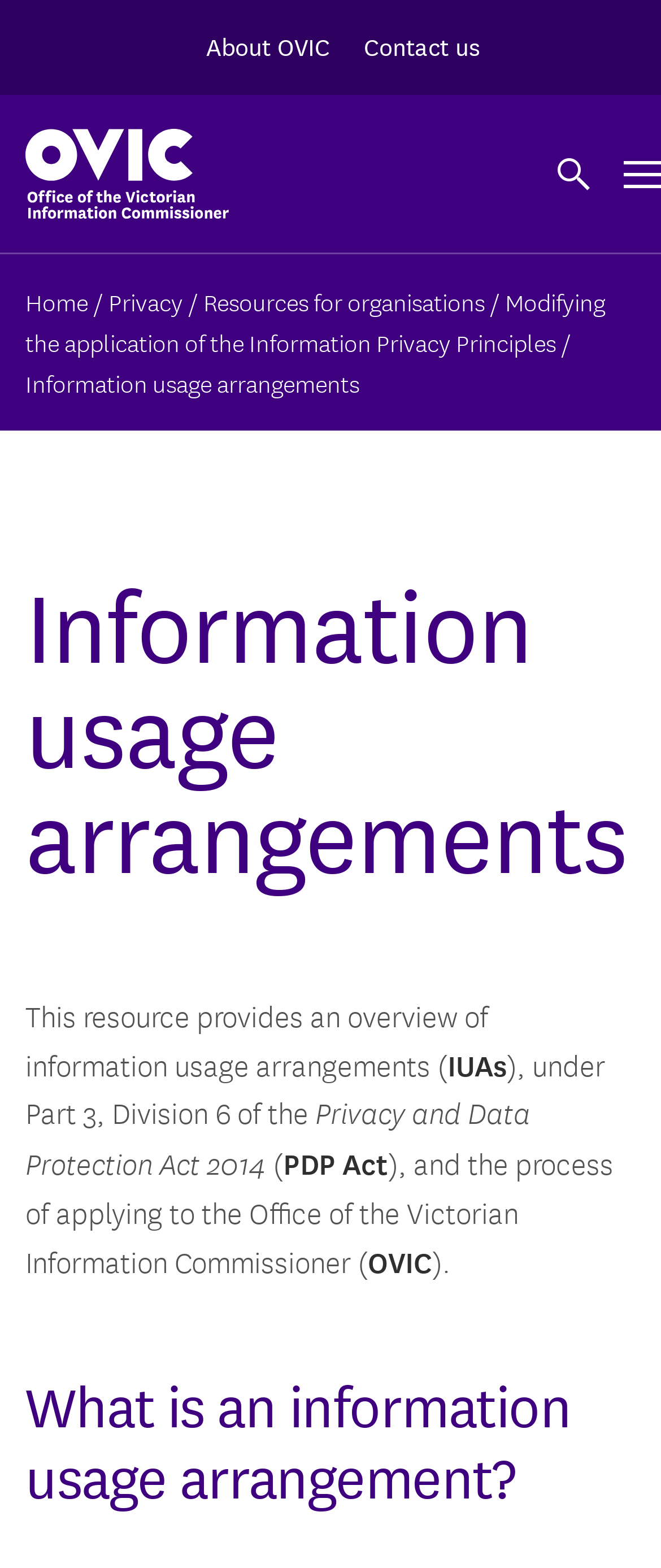What is the name of the office?
Please provide an in-depth and detailed response to the question.

I found the answer by looking at the link element with the text 'Office of the Victorian Information Commissioner' which is located at the top of the webpage, and it is also accompanied by an image with the same name.